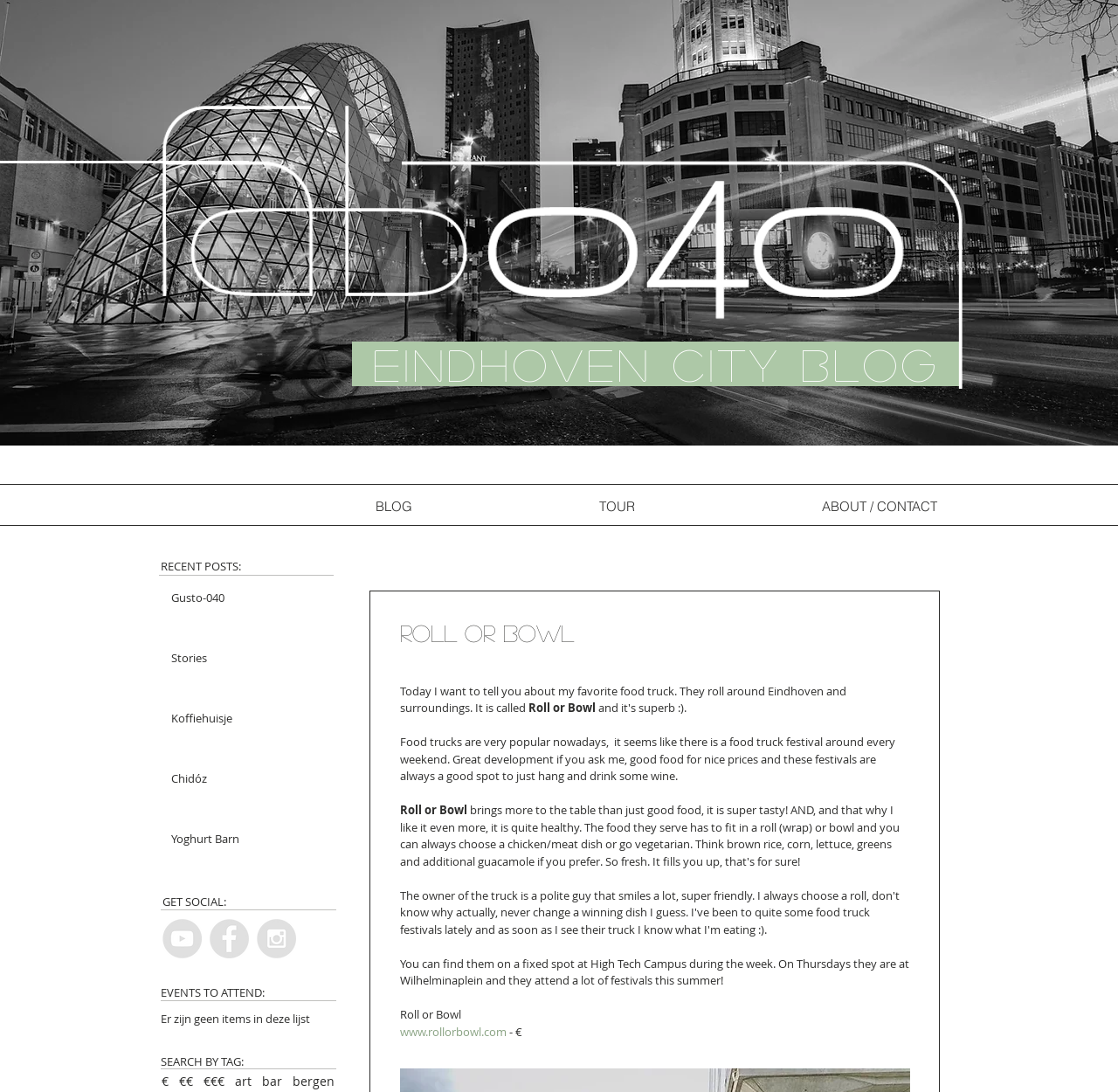Describe all the visual and textual components of the webpage comprehensively.

This webpage is about a blog focused on Eindhoven city, with a main article about a food truck called "Roll or Bowl". At the top, there is a heading "Eindhoven City Blog" followed by a navigation menu with links to "BLOG", "TOUR", and "ABOUT / CONTACT". Below the navigation menu, there is a section titled "RECENT POSTS" with a list of four posts: "Gusto-040", "Stories", "Koffiehuisje", and "Chidóz", each with a link to the corresponding article.

On the right side of the page, there is a section titled "GET SOCIAL" with links to the blog's social media profiles, including YouTube, Facebook, and Instagram, each represented by a grey circle icon. Below this section, there is a heading "EVENTS TO ATTEND" but it appears to be empty, with a message "Er zijn geen items in deze lijst" which means "There are no items in this list".

Further down, there is a section titled "SEARCH BY TAG" with links to various tags, including "€", "€€", "€€€", "art", "bar", and "bergen". The main article "Roll or Bowl" is located in the middle of the page, with a heading and several paragraphs of text describing the food truck, its location, and its schedule. The article also includes a link to the food truck's website and a price range indicated by "€".